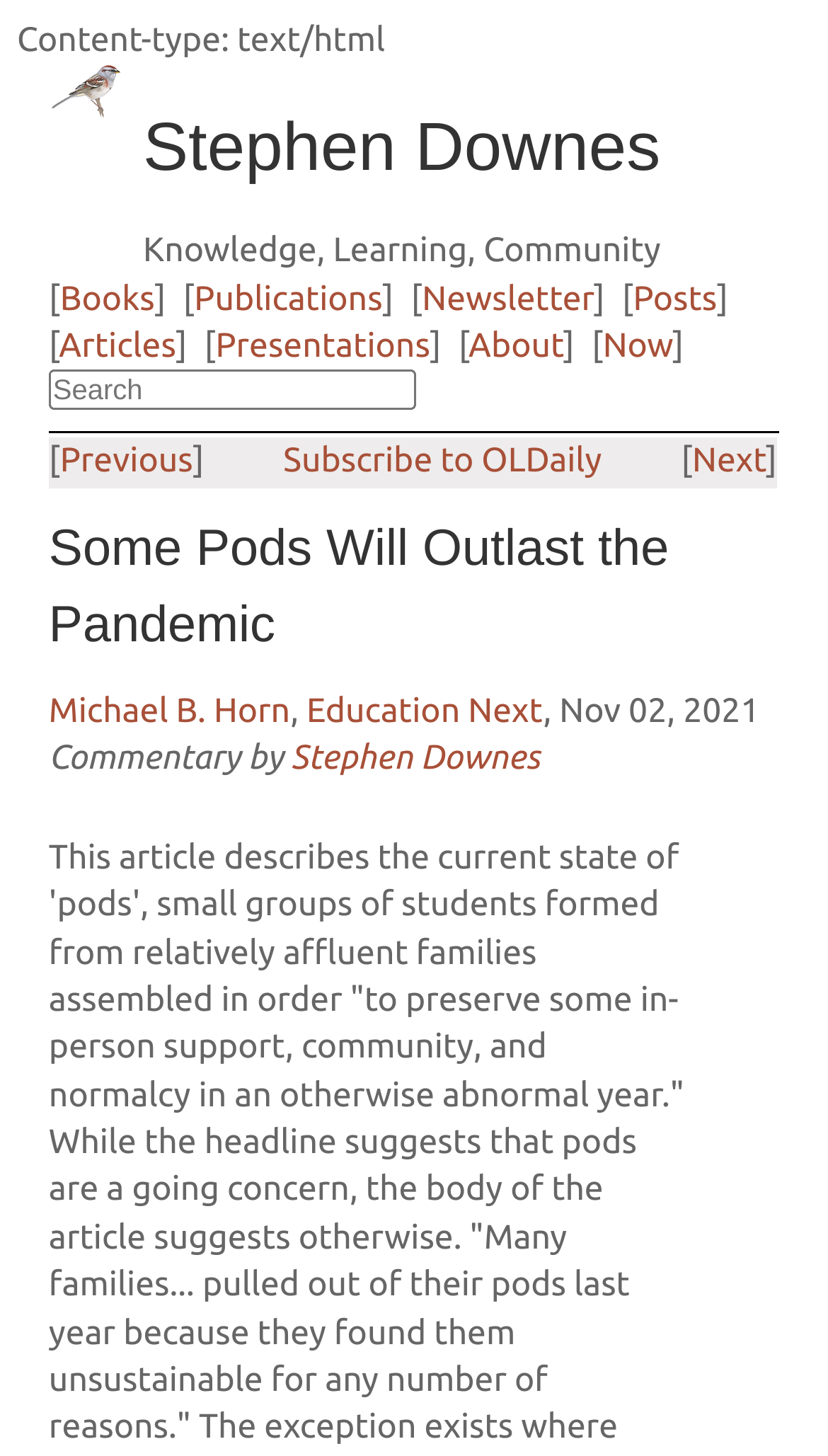What is the purpose of the textbox? From the image, respond with a single word or brief phrase.

Search